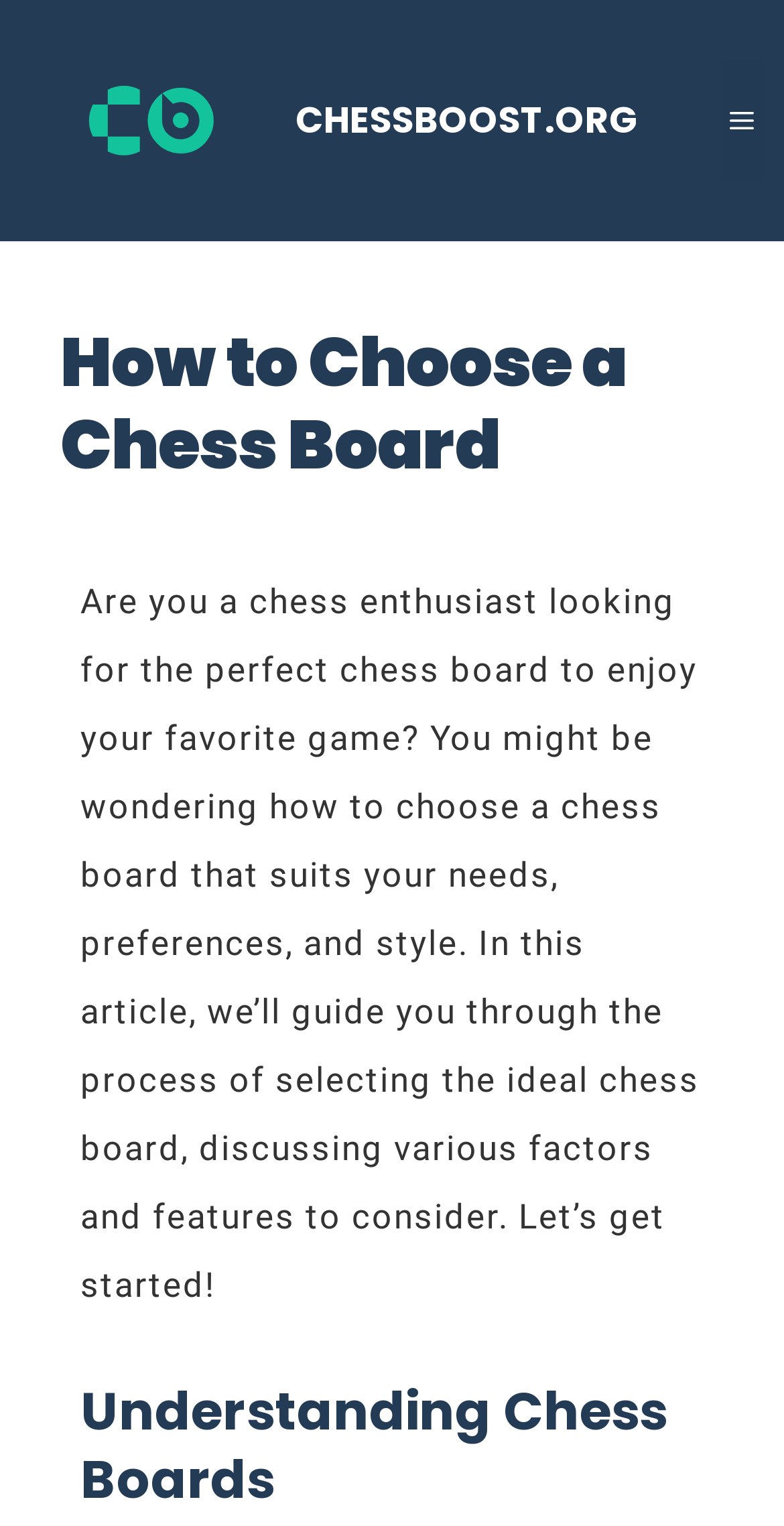Please provide the main heading of the webpage content.

How to Choose a Chess Board